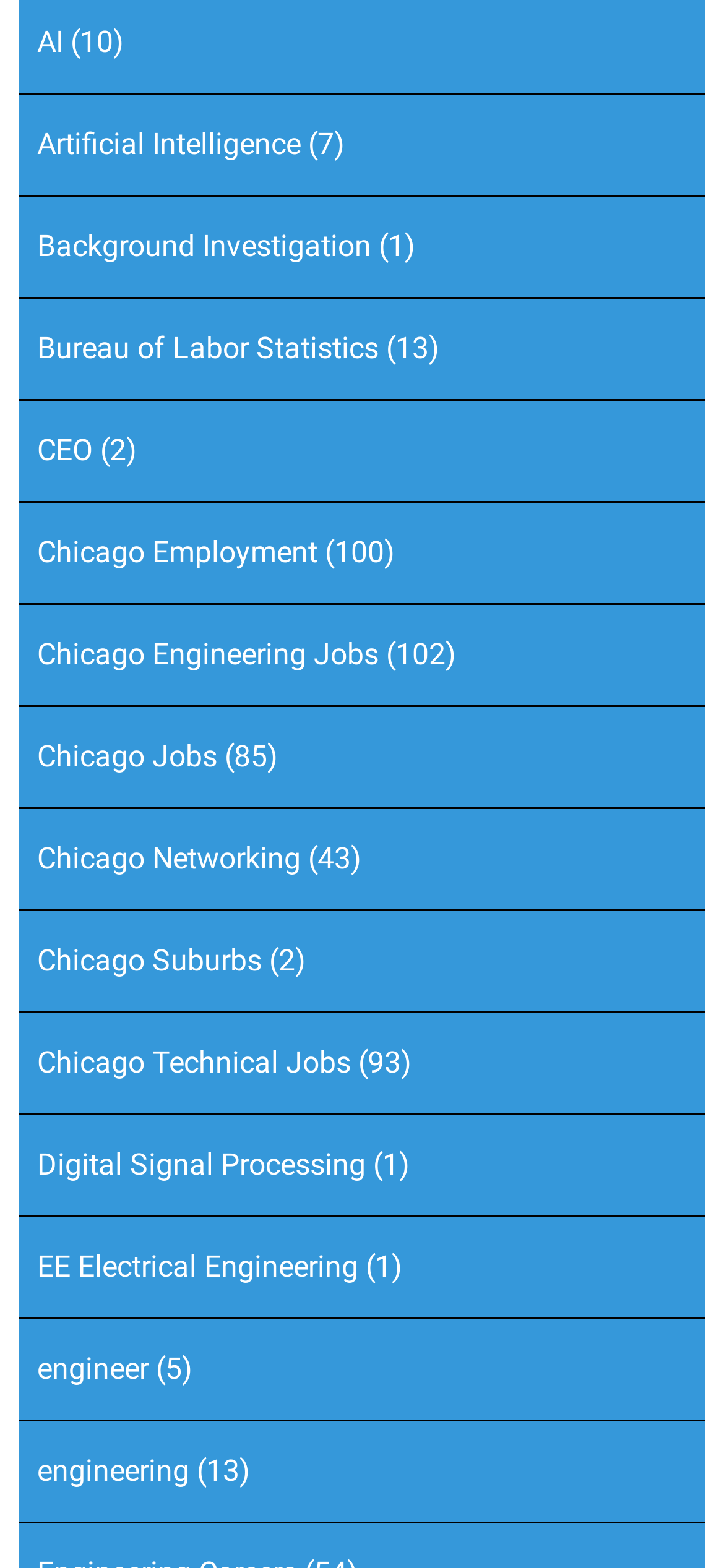Find the bounding box coordinates of the UI element according to this description: "Bureau of Labor Statistics".

[0.051, 0.211, 0.523, 0.233]